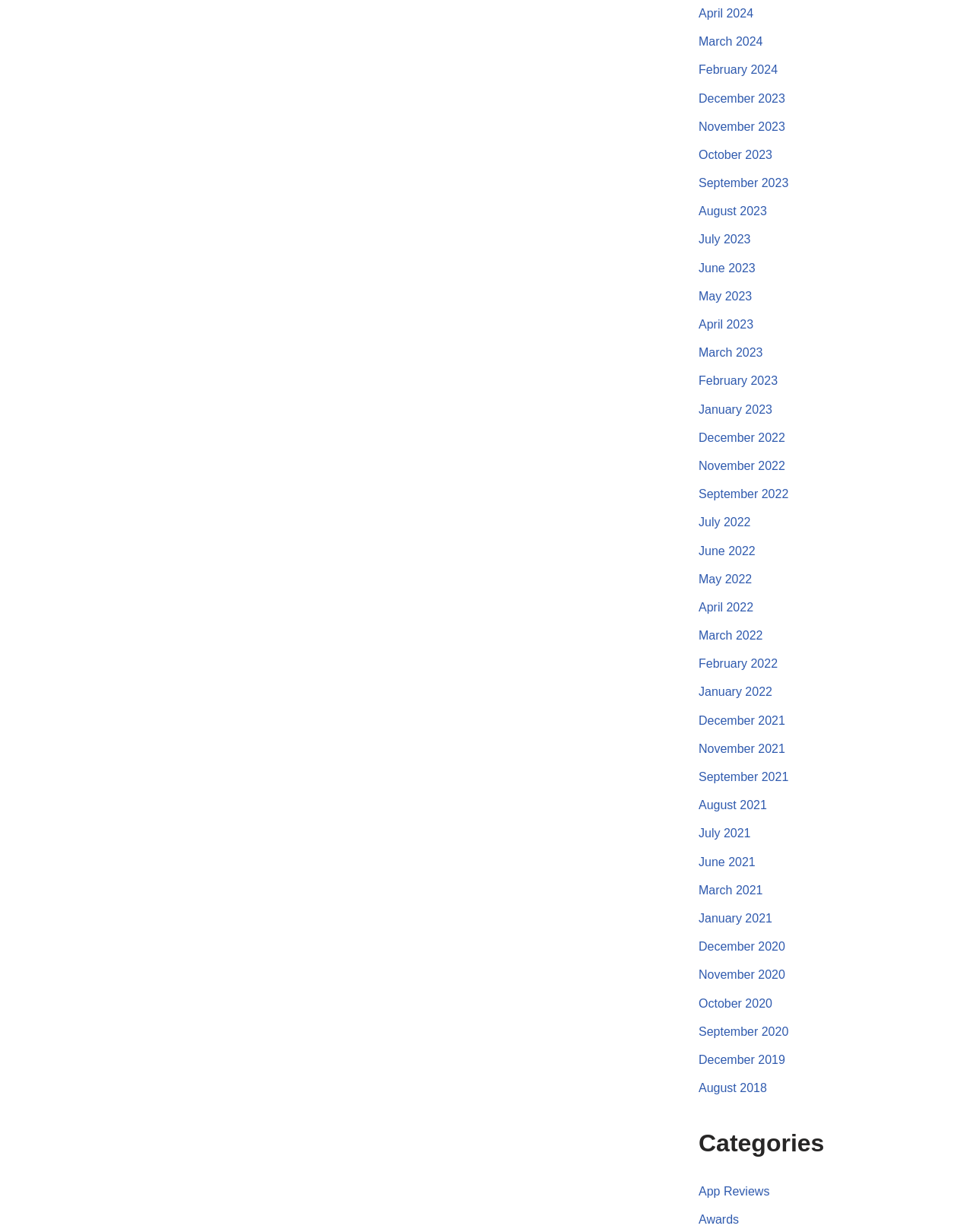Please locate the bounding box coordinates of the element that should be clicked to complete the given instruction: "Check Awards".

[0.718, 0.984, 0.759, 0.995]